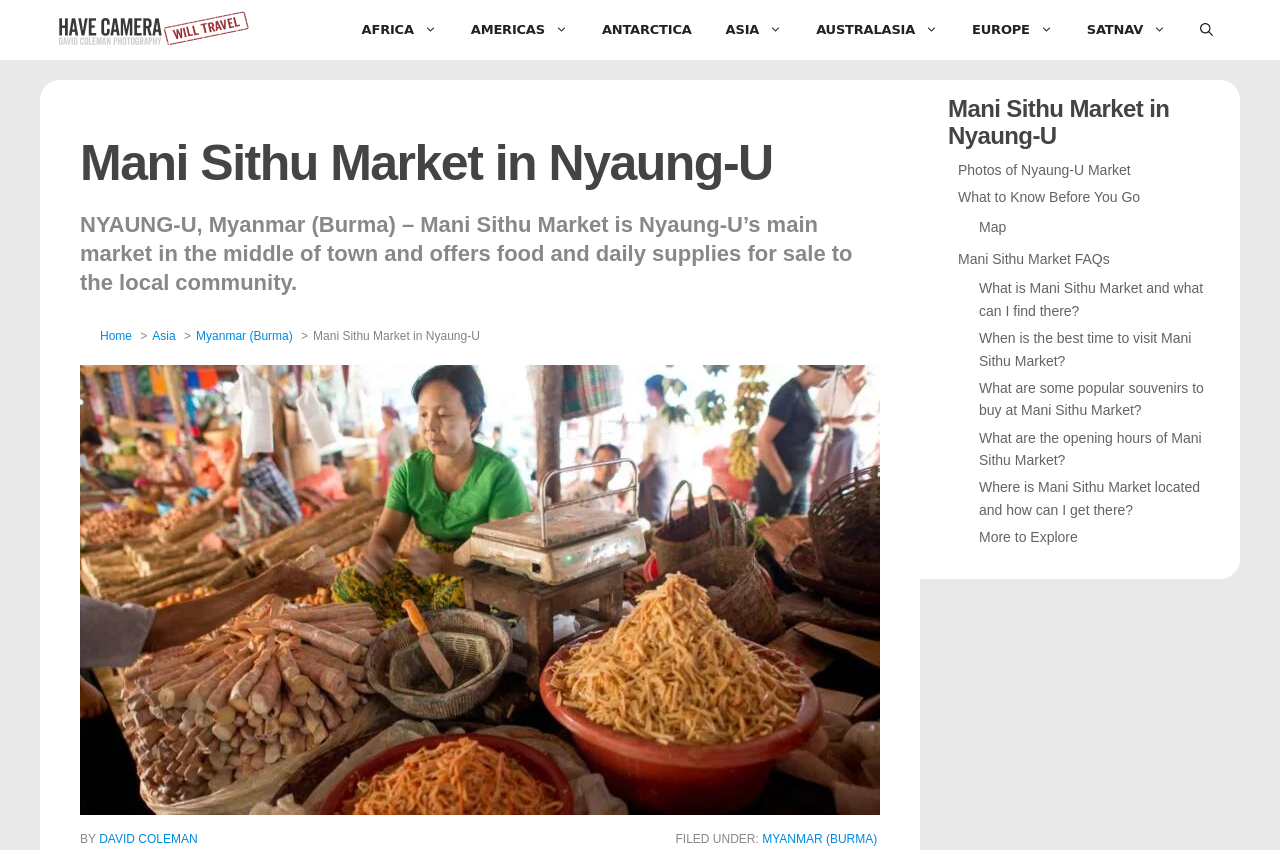What is the main market in Nyaung-U?
Refer to the screenshot and deliver a thorough answer to the question presented.

The webpage is about Mani Sithu Market in Nyaung-U, Myanmar (Burma), and it is mentioned in the StaticText element that 'Mani Sithu Market is Nyaung-U’s main market in the middle of town and offers food and daily supplies for sale to the local community.'